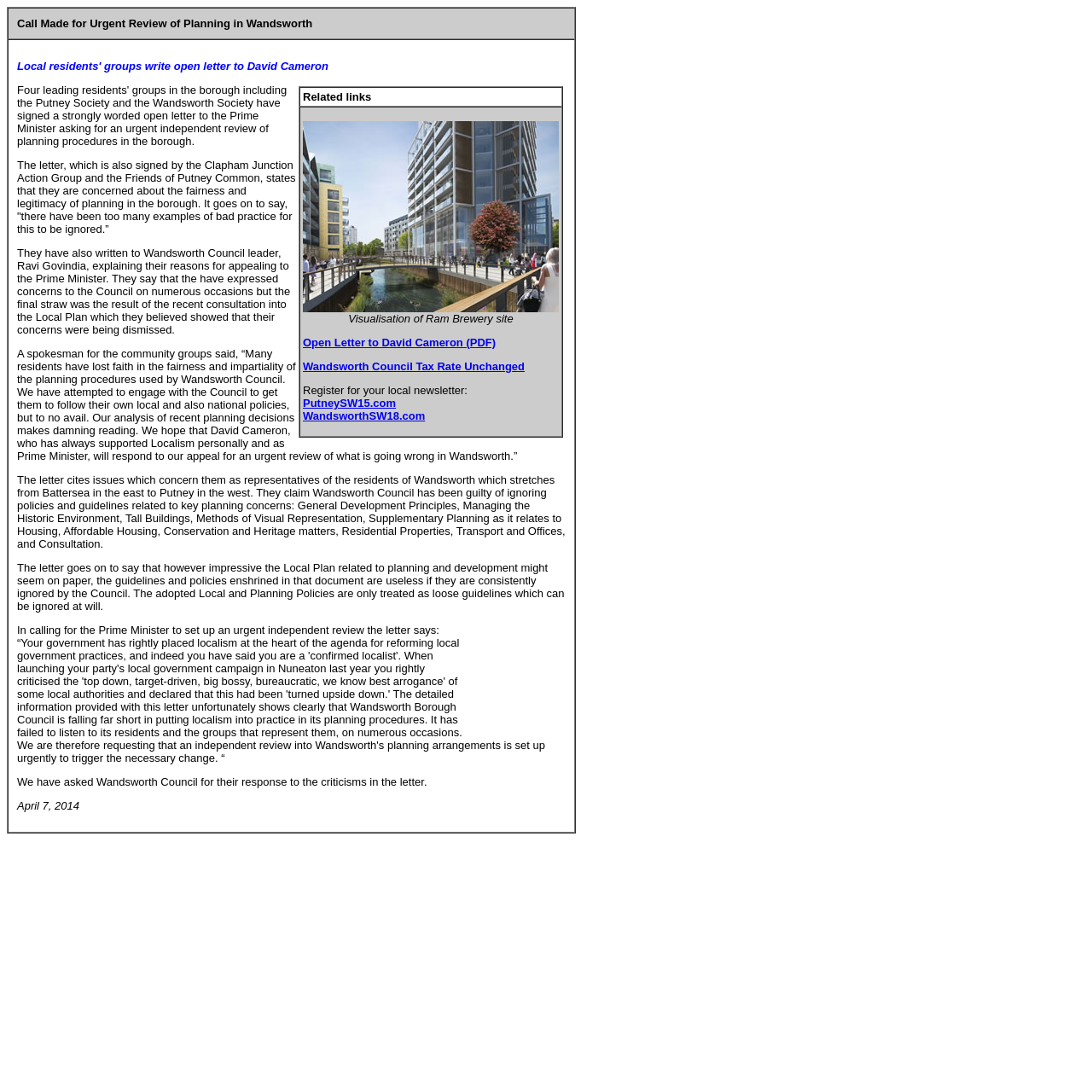What is the result of the recent consultation into the Local Plan?
Using the visual information, answer the question in a single word or phrase.

Concerns were dismissed